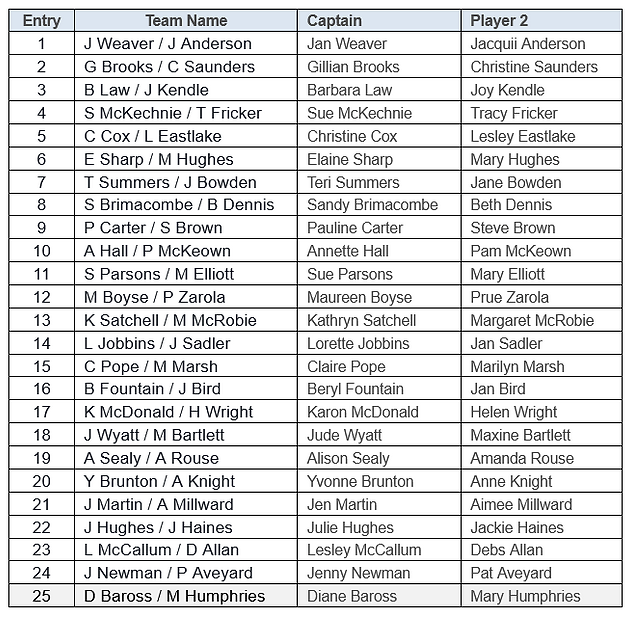Provide a short answer to the following question with just one word or phrase: What information is provided for each team?

Captain and Player 2